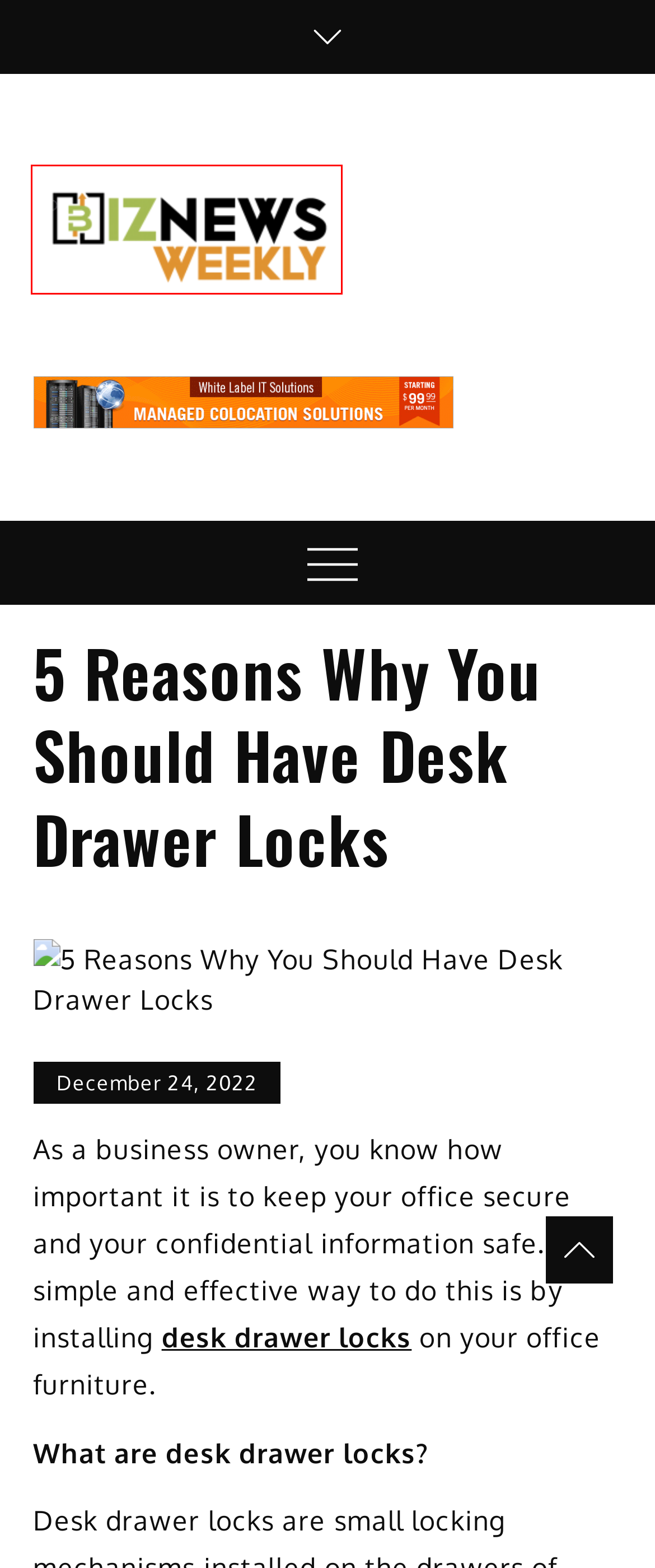Examine the screenshot of the webpage, which has a red bounding box around a UI element. Select the webpage description that best fits the new webpage after the element inside the red bounding box is clicked. Here are the choices:
A. Inside Sales Archives - Biz News Weekly
B. December 2022 - Biz News Weekly
C. project effective Archives - Biz News Weekly
D. Presentation Archives - Biz News Weekly
E. patent route Archives - Biz News Weekly
F. Biz News Weekly | Business Blog
G. stylish fashion Archives - Biz News Weekly
H. Sales Archives - Biz News Weekly

F